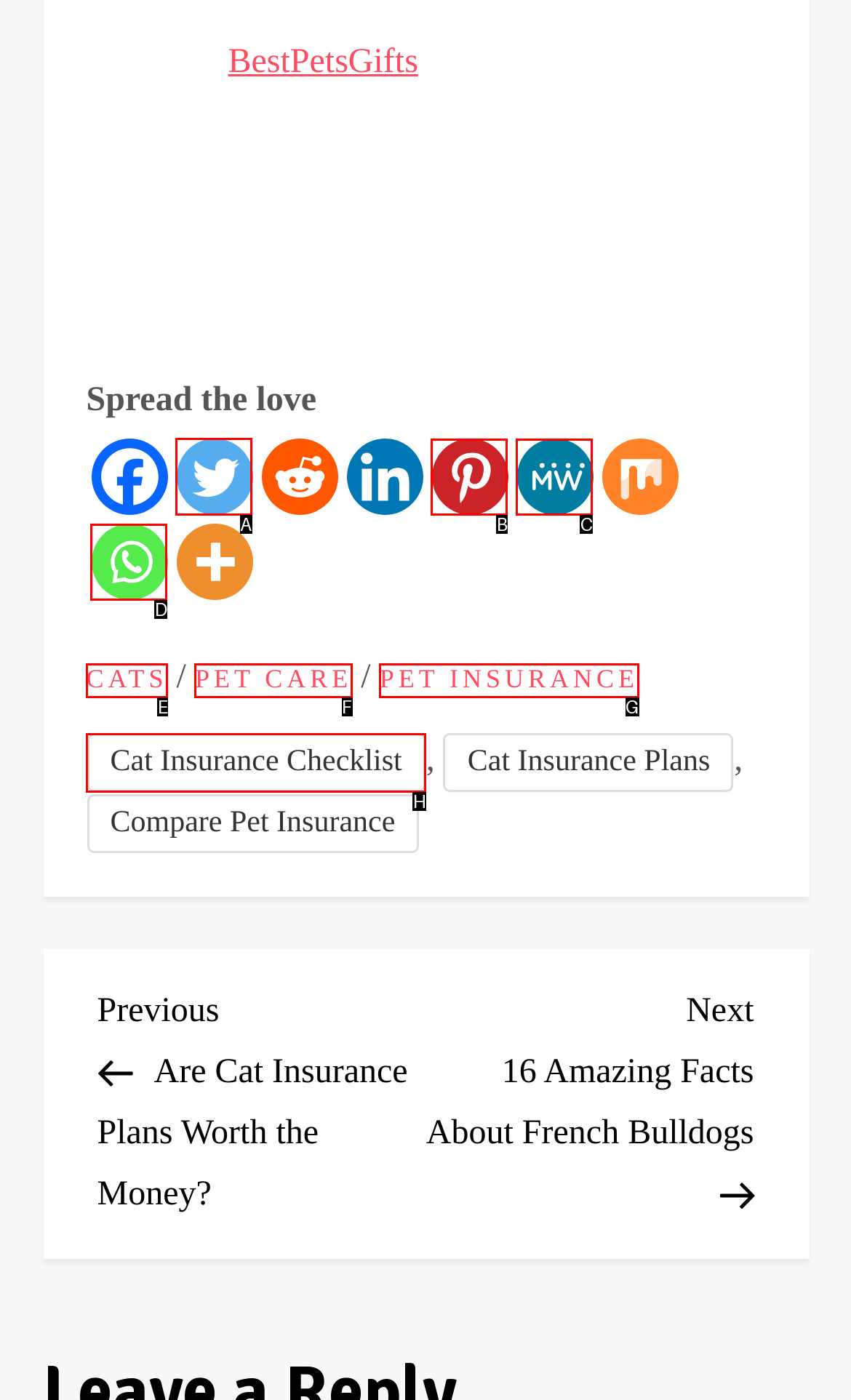Choose the UI element to click on to achieve this task: Share on Twitter. Reply with the letter representing the selected element.

A